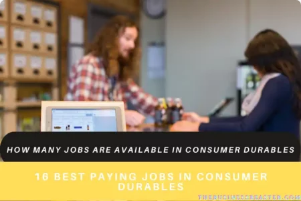Please analyze the image and give a detailed answer to the question:
What type of workspace is depicted in the background?

The background of the image suggests a modern workspace, which reinforces the theme of contemporary job opportunities and employment trends in the consumer durables sector.